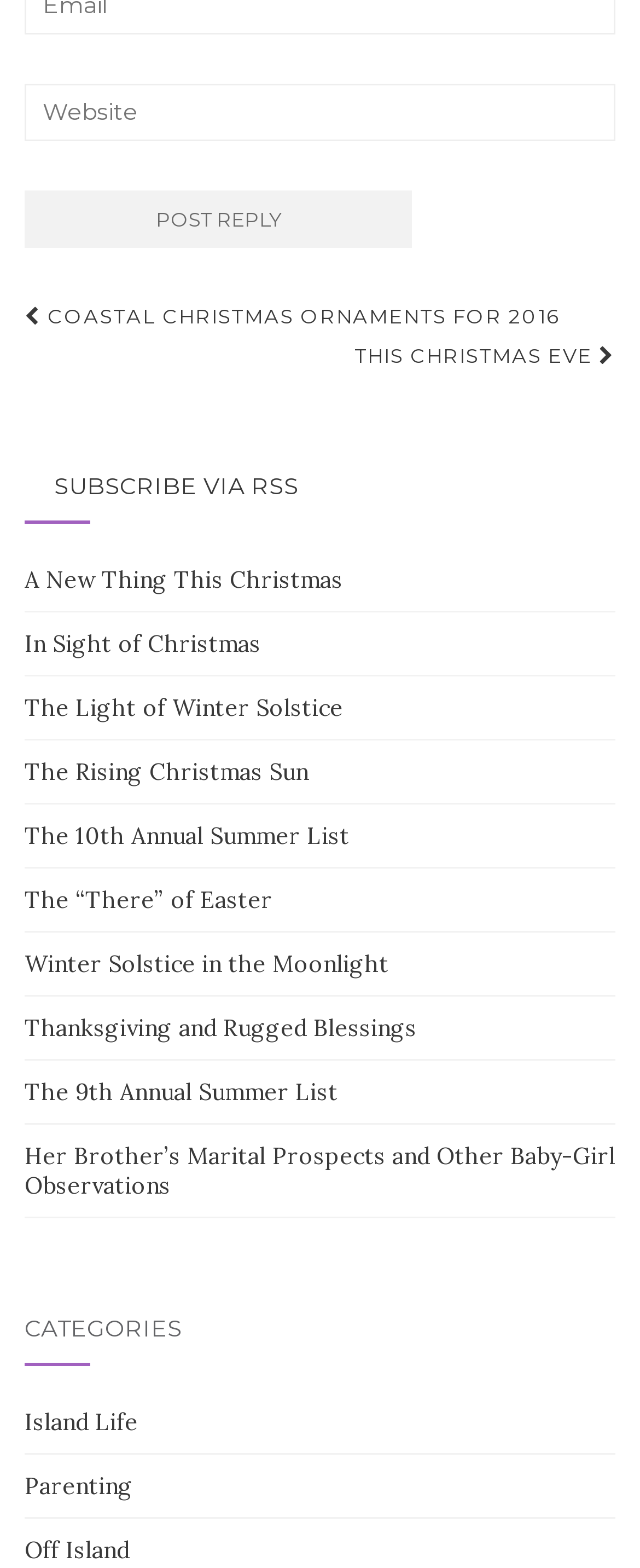Identify the bounding box coordinates of the region that needs to be clicked to carry out this instruction: "Click Lost your password?". Provide these coordinates as four float numbers ranging from 0 to 1, i.e., [left, top, right, bottom].

None